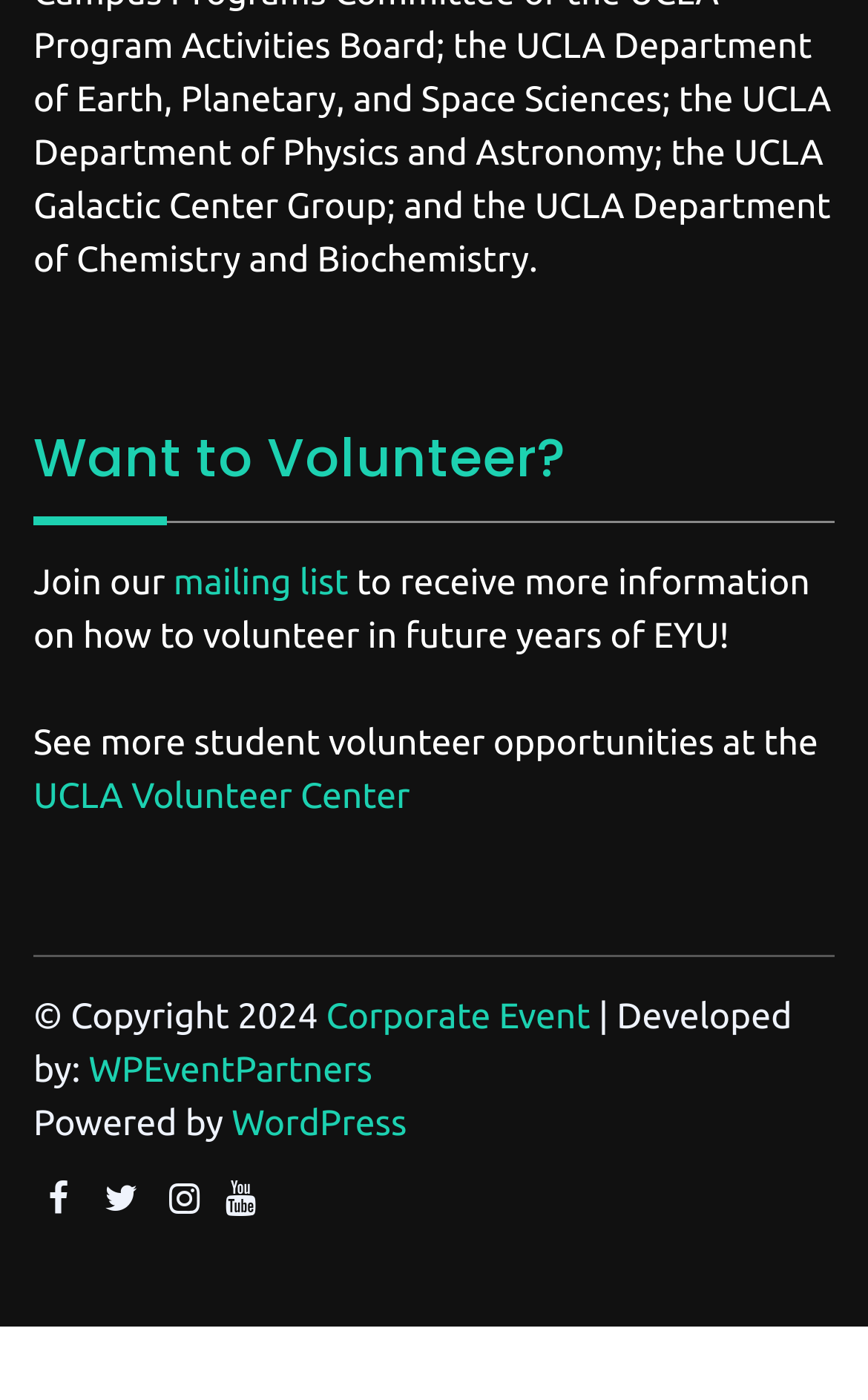Using the information from the screenshot, answer the following question thoroughly:
How many social media links are present at the bottom?

I counted the number of links at the bottom of the page with icons, which are '', '', '', and '', and found that there are 4 social media links present.